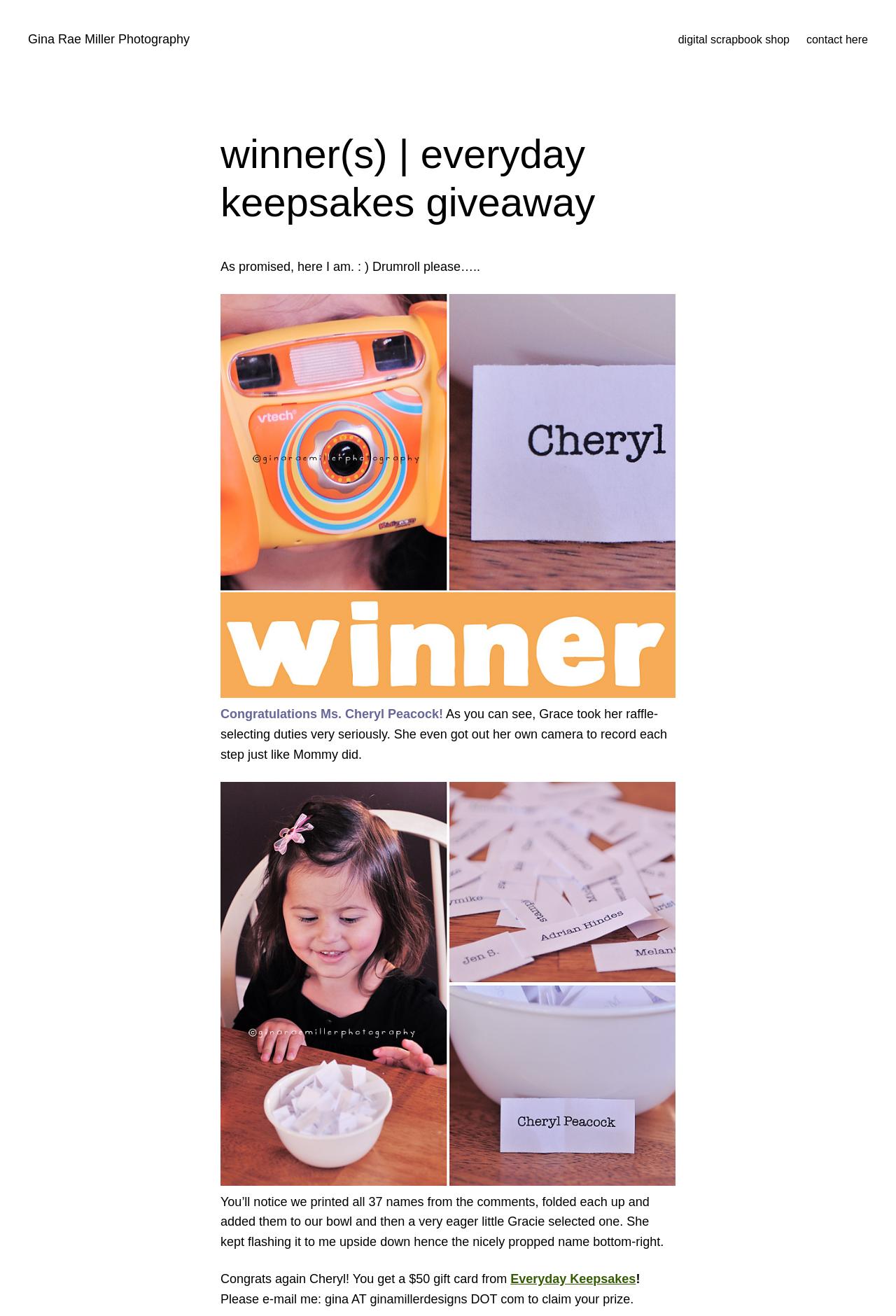What is the prize won by the winner? Please answer the question using a single word or phrase based on the image.

$50 gift card